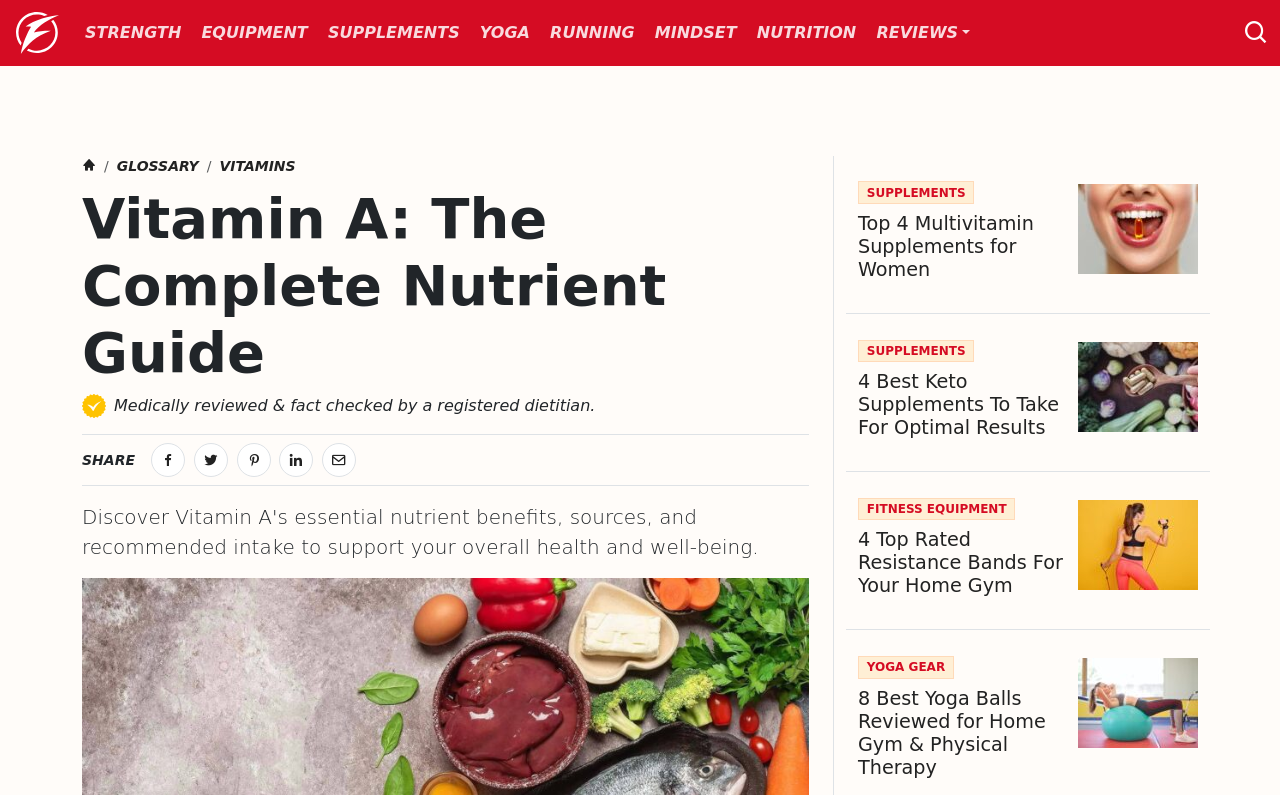Determine the bounding box coordinates of the element's region needed to click to follow the instruction: "Click on the Fitgenic logo". Provide these coordinates as four float numbers between 0 and 1, formatted as [left, top, right, bottom].

[0.012, 0.015, 0.046, 0.068]